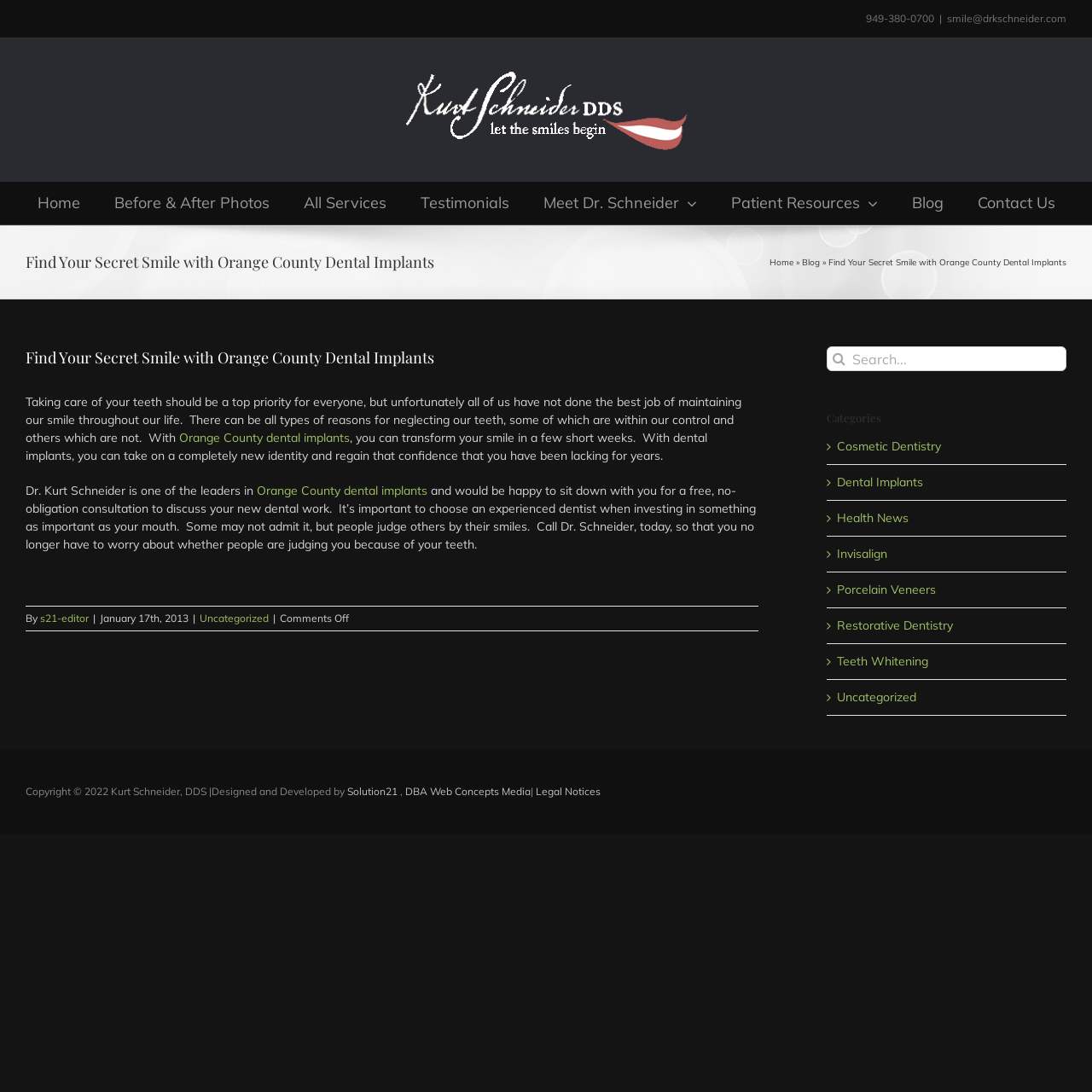Give a concise answer using one word or a phrase to the following question:
What is the phone number of the dentist?

949-380-0700